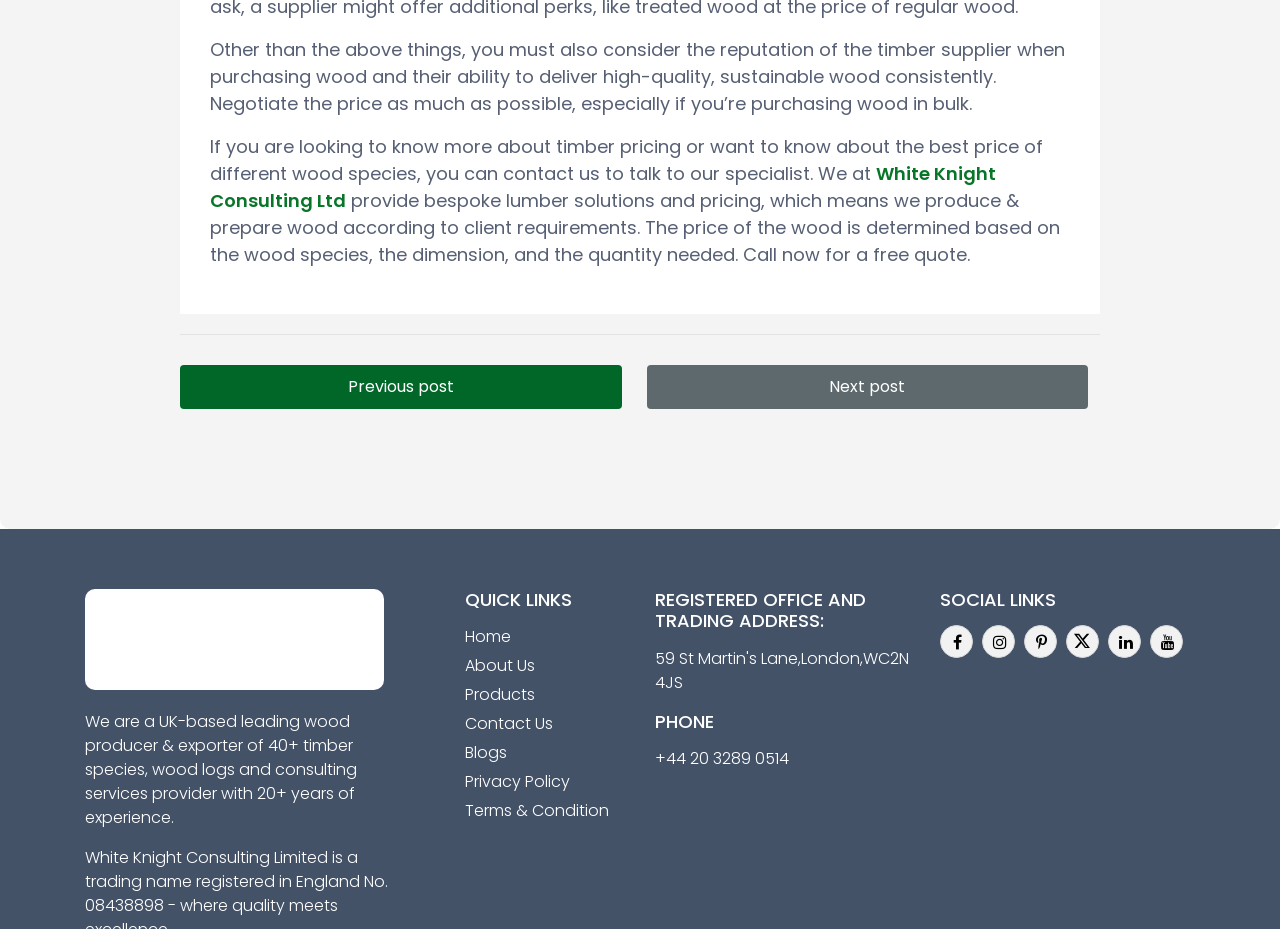Given the content of the image, can you provide a detailed answer to the question?
What is the company's name?

The company's name is mentioned in the text as 'White Knight Consulting Ltd' which is also a link, and it is also present in the image description as 'White Knight Consulting LTD'.